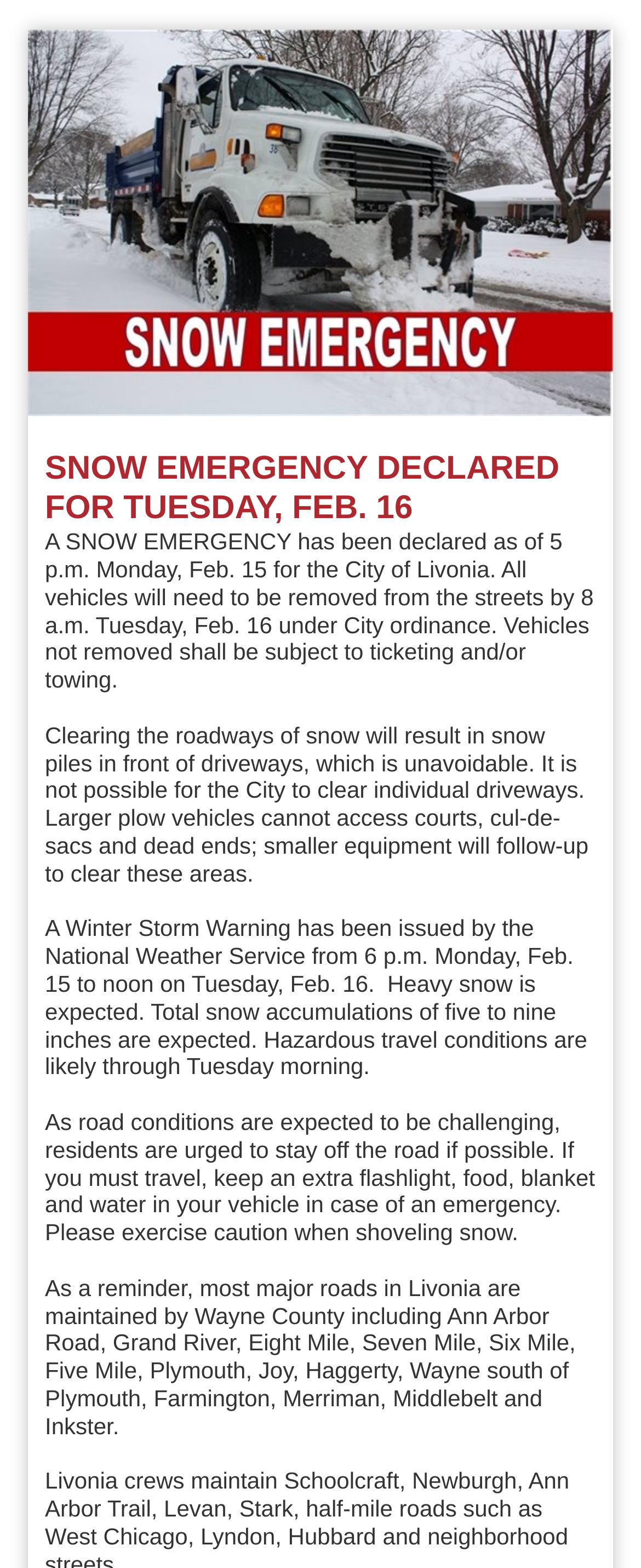Find the headline of the webpage and generate its text content.

SNOW EMERGENCY DECLARED FOR TUESDAY, FEB. 16